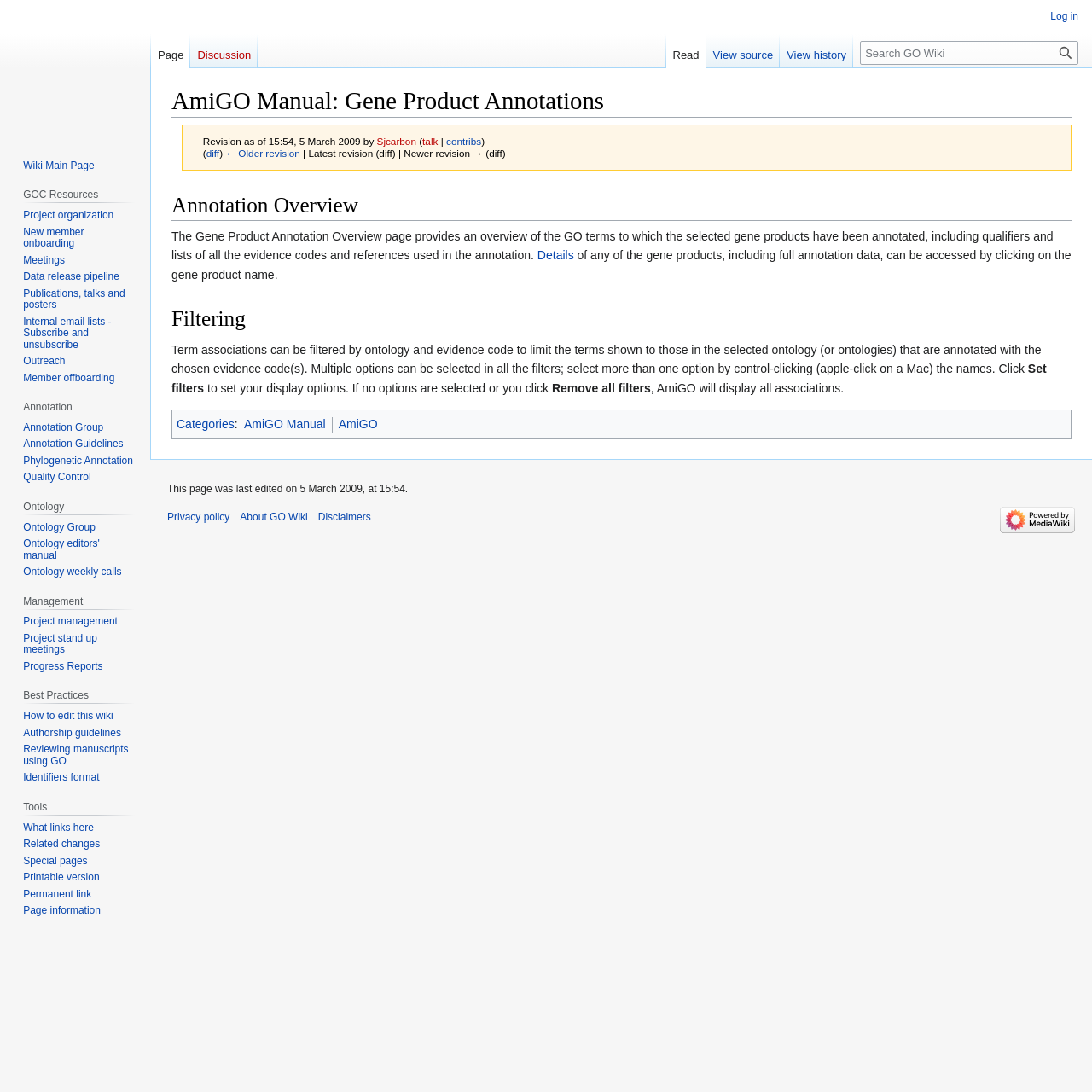What is the function of the 'Set filters' button?
Look at the image and provide a detailed response to the question.

The 'Set filters' button is used to set display options, as stated in the text 'Click Set filters to set your display options.'